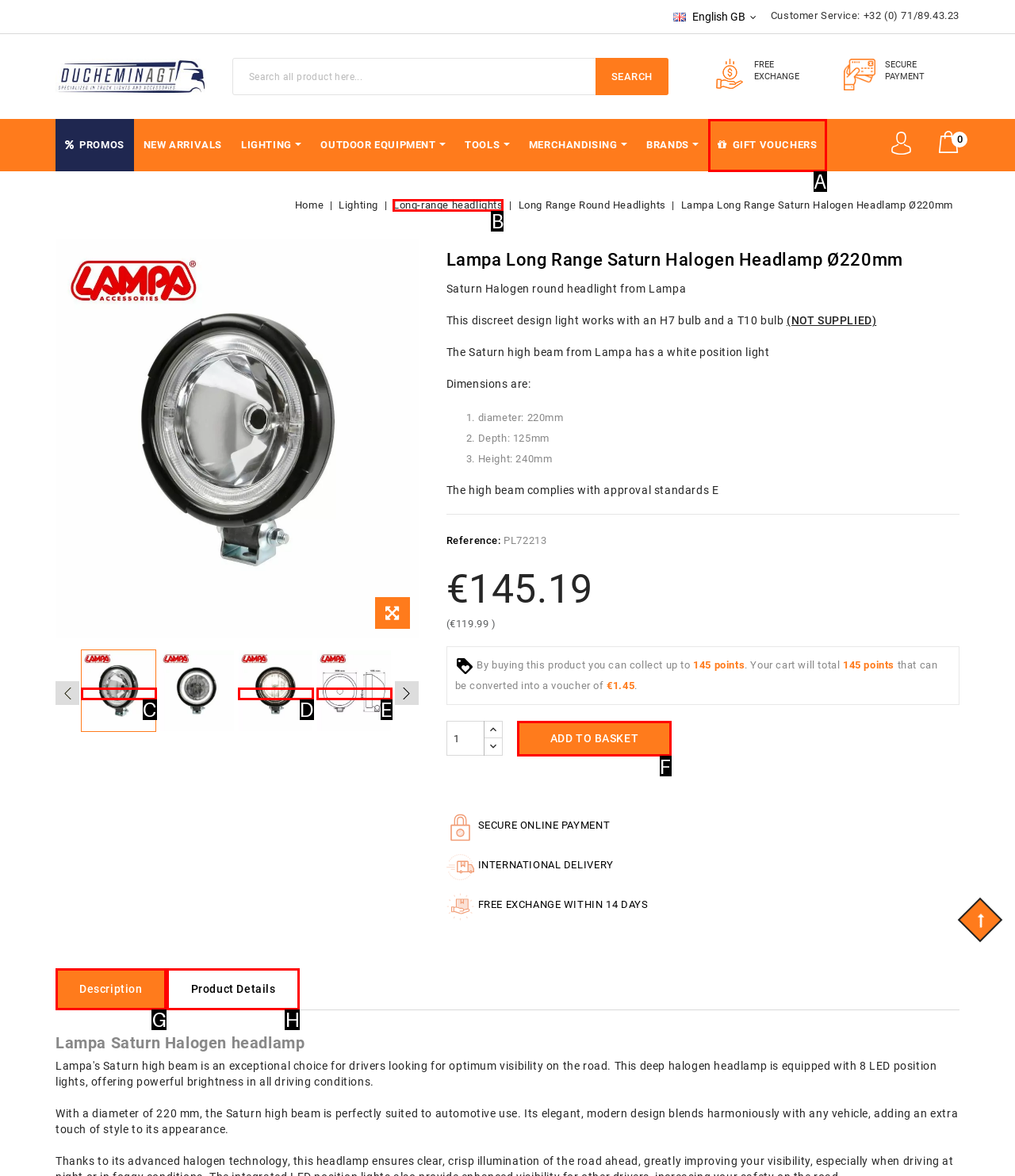Determine which option should be clicked to carry out this task: add to basket
State the letter of the correct choice from the provided options.

F